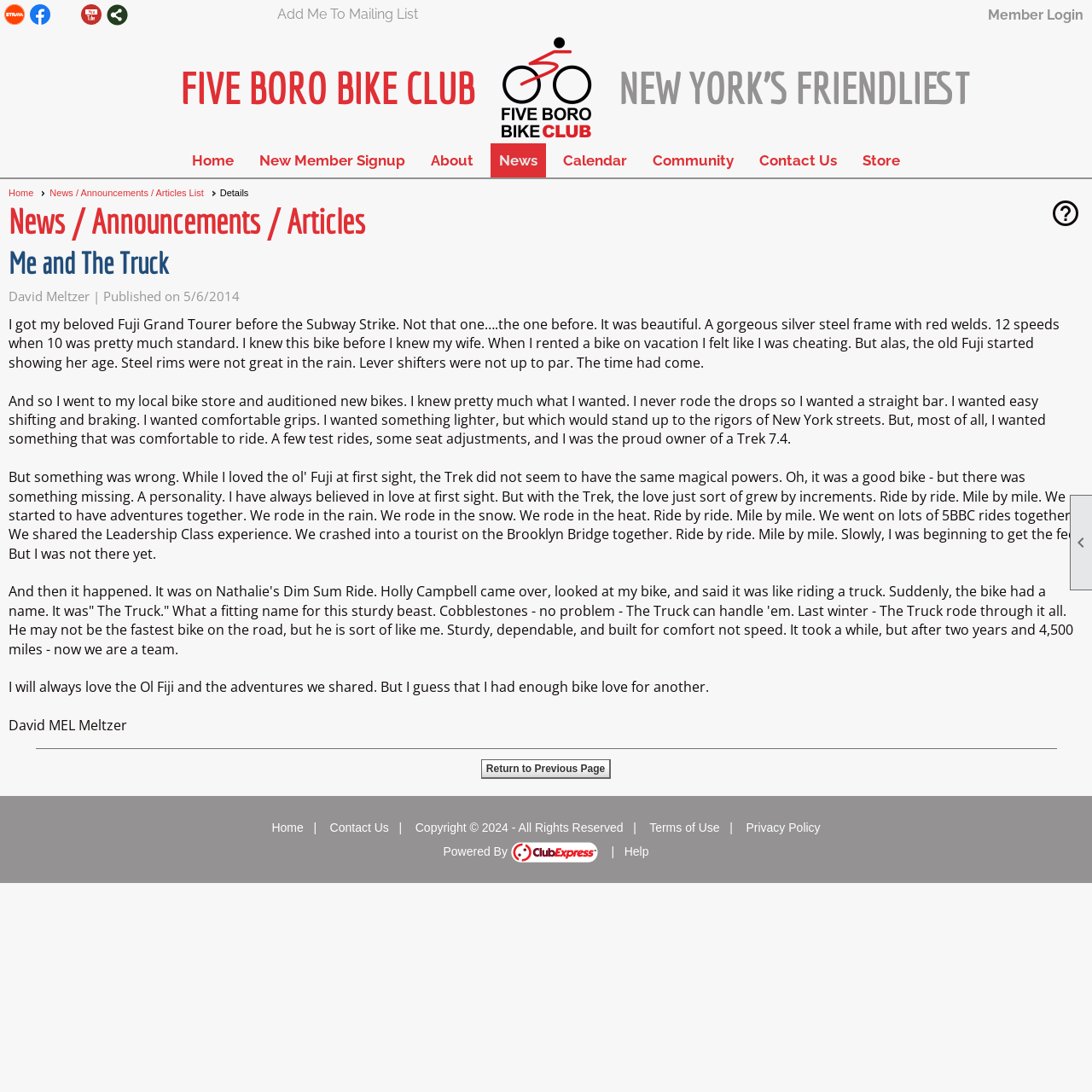Determine the bounding box coordinates of the region I should click to achieve the following instruction: "Read about the Five Borough Bicycle Club". Ensure the bounding box coordinates are four float numbers between 0 and 1, i.e., [left, top, right, bottom].

[0.451, 0.032, 0.549, 0.13]